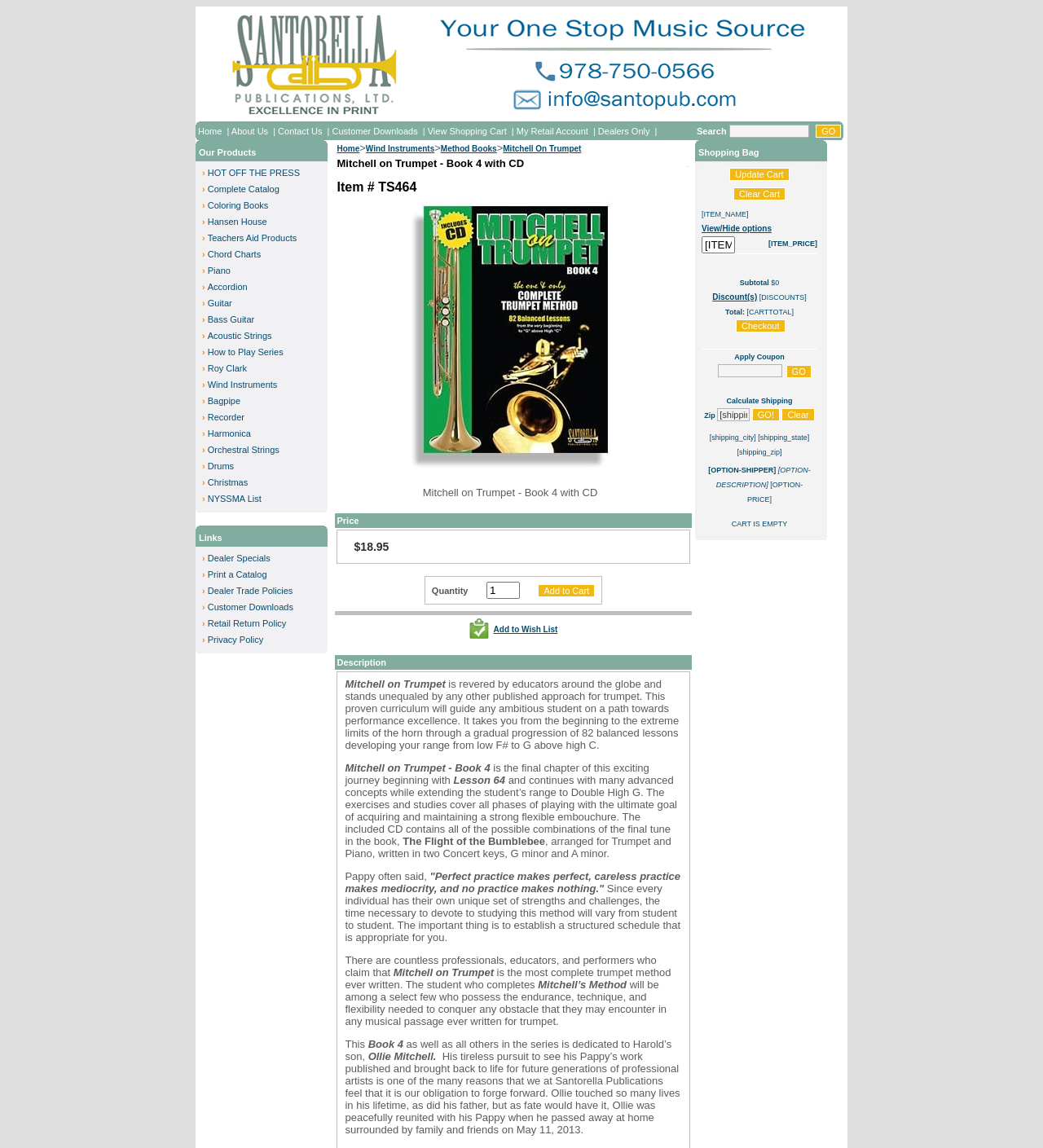Could you specify the bounding box coordinates for the clickable section to complete the following instruction: "Click BOOK A CALL"?

None